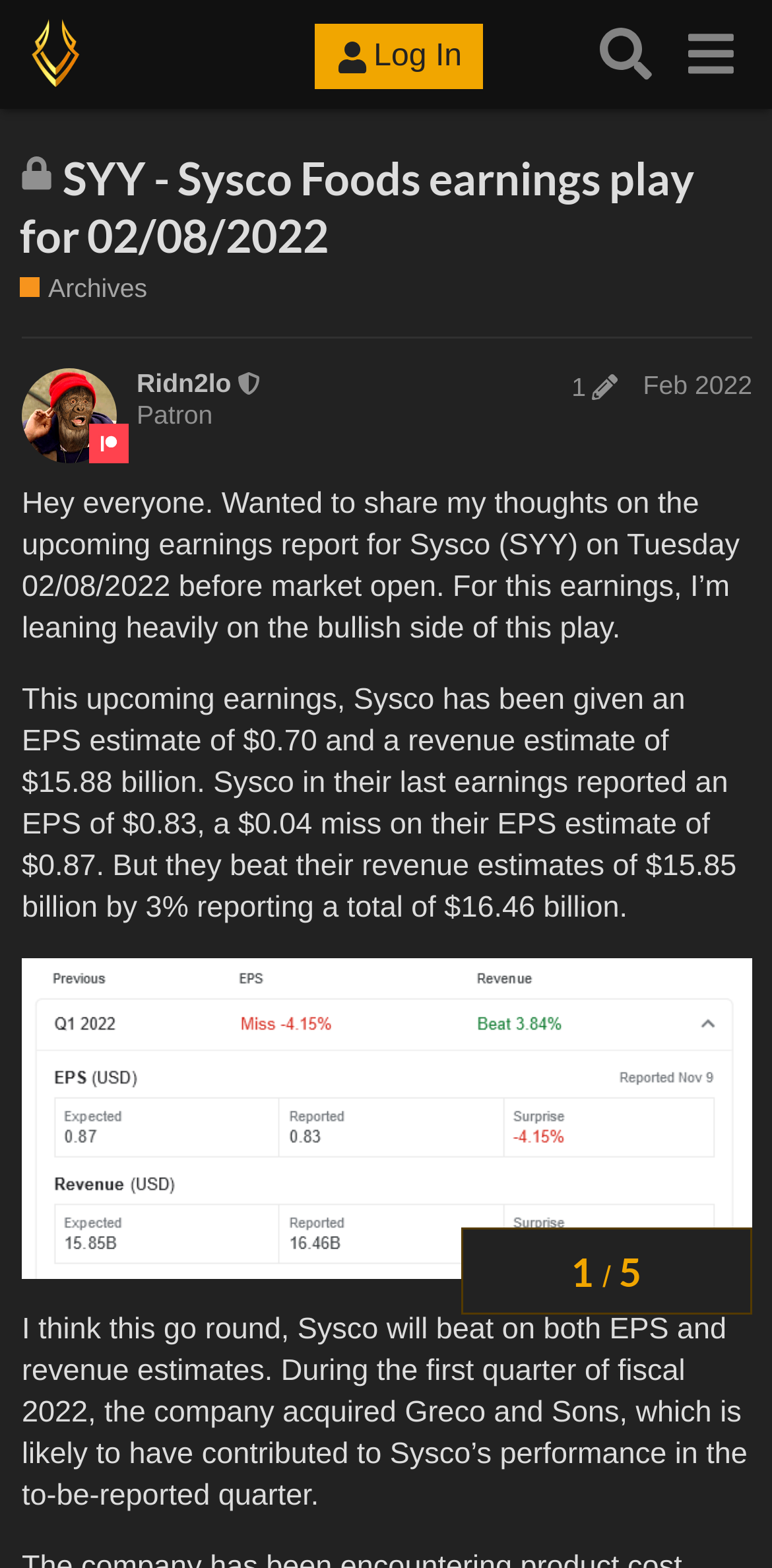What is the name of the company acquired by Sysco during the first quarter of fiscal 2022?
Please answer the question with as much detail and depth as you can.

I found the name of the acquired company by reading the StaticText element with the text 'During the first quarter of fiscal 2022, the company acquired Greco and Sons, which is likely to have contributed to Sysco’s performance in the to-be-reported quarter.'.